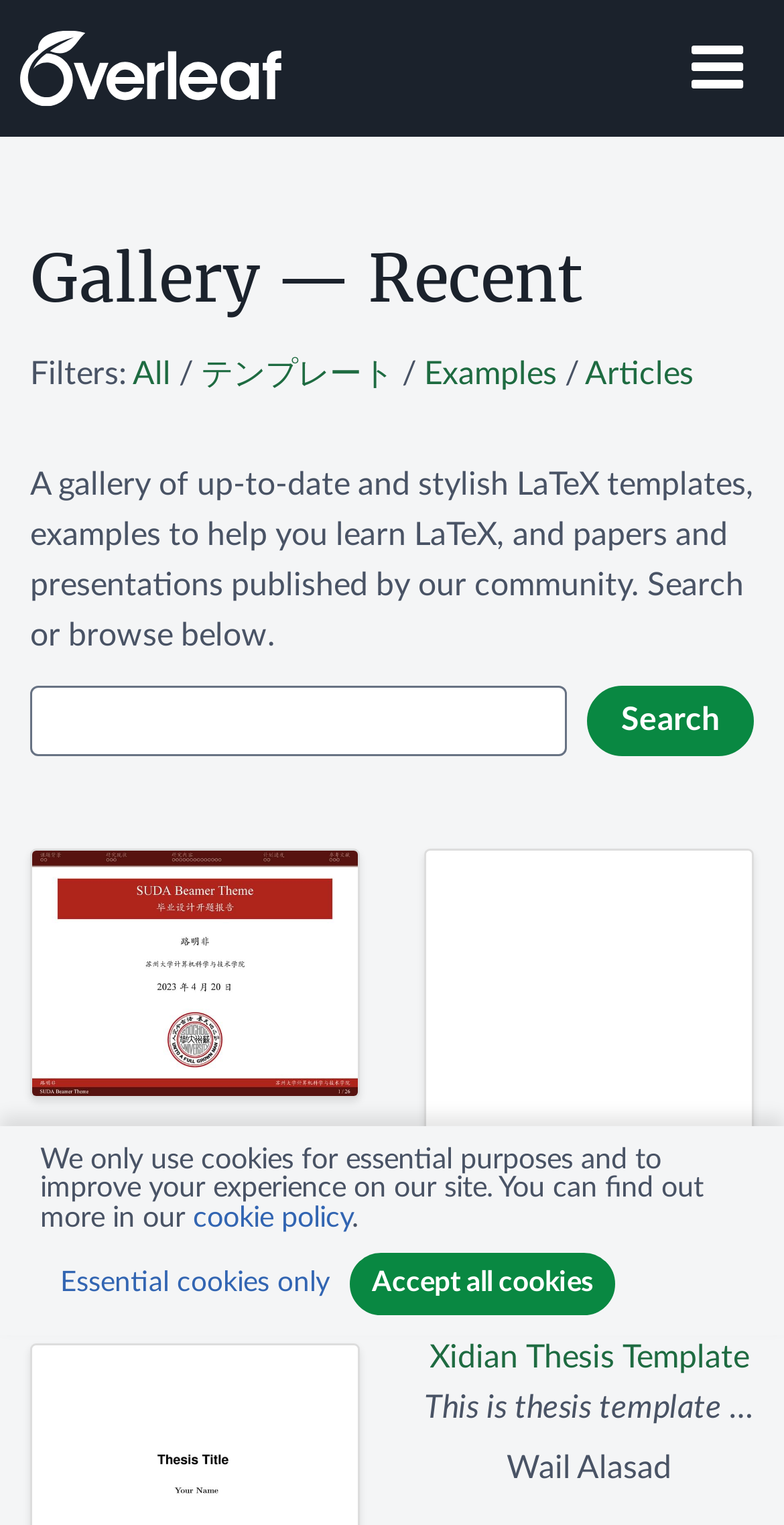Using the information in the image, give a comprehensive answer to the question: 
What is the purpose of the search bar?

The search bar is located below the gallery description, and it allows users to search for specific templates, examples, or articles. The presence of the search bar suggests that the website has a large collection of resources, and users can quickly find what they need by typing in keywords.